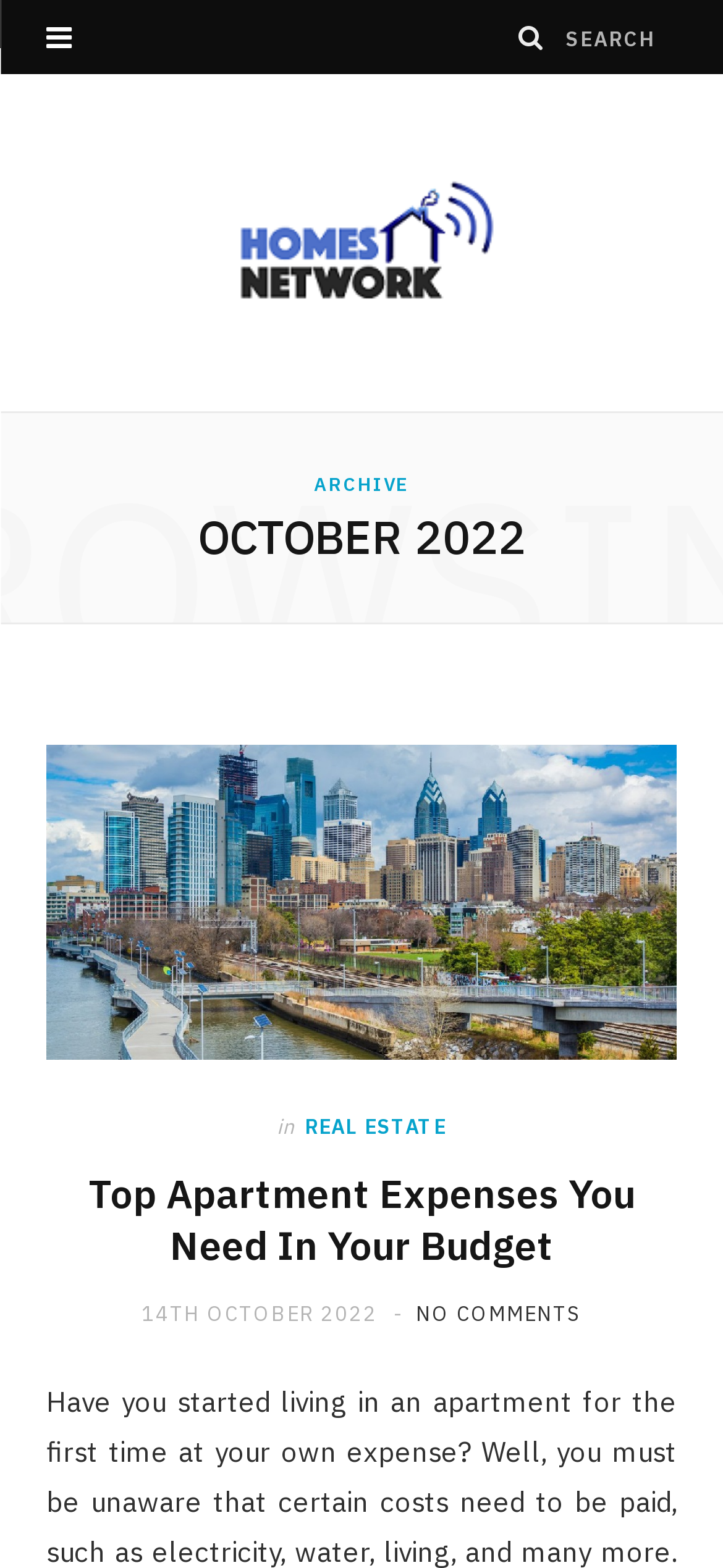Generate a detailed explanation of the webpage's features and information.

The webpage is titled "October 2022 - Homes Network" and has a prominent logo of "Homes Network" at the top left, accompanied by a link to the same. Below the logo, there is a search box with a placeholder text "Search". 

On the top right, there is a button with a magnifying glass icon. 

The main content of the webpage is divided into two sections. The first section has a heading "OCTOBER 2022" and contains a list of articles or blog posts. The first article is titled "Top Apartment Expenses You Need In Your Budget" and has a link to read more. Below the title, there is a timestamp "14TH OCTOBER 2022" and a note indicating that there are "NO COMMENTS" on the article. 

There are more articles or blog posts listed below, but their titles and details are not provided in the accessibility tree. 

At the top middle of the webpage, there is a static text "ARCHIVE".